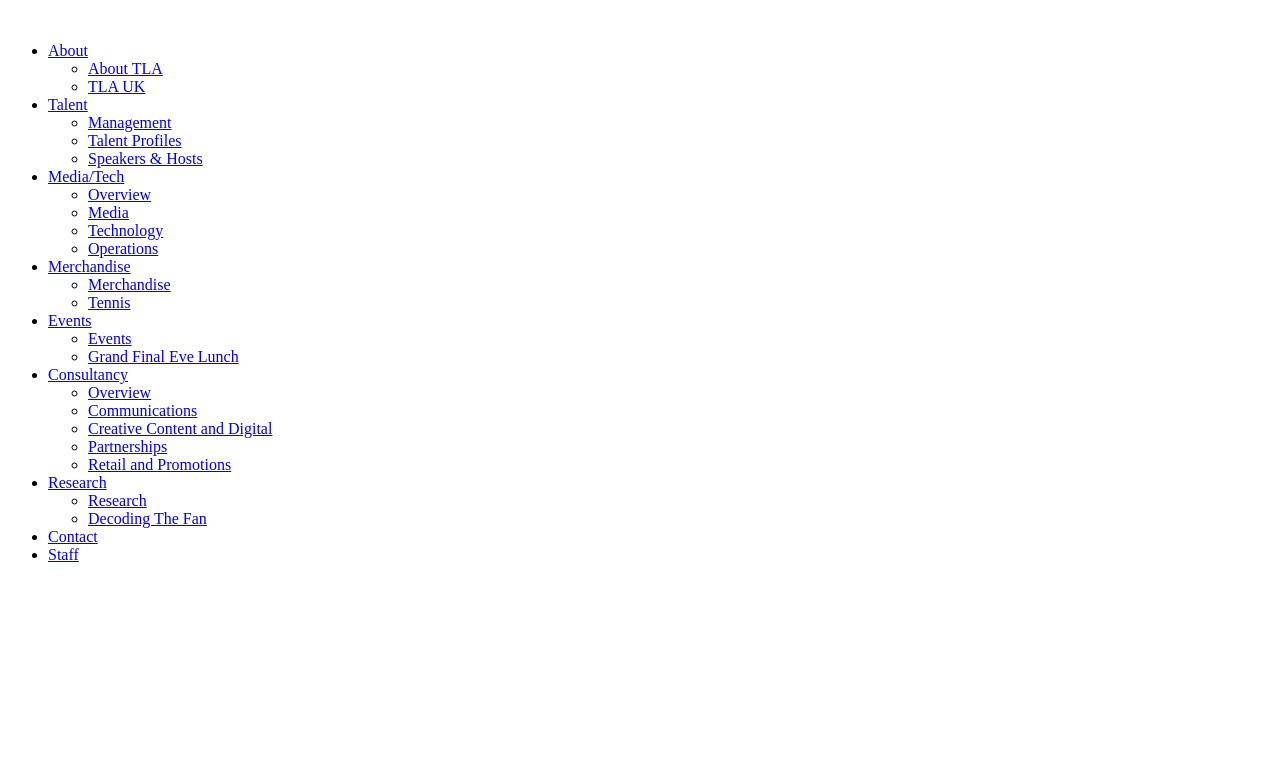What is the purpose of the 'Talent' section?
Refer to the image and give a detailed response to the question.

The 'Talent' section on the webpage appears to be dedicated to showcasing talent profiles, possibly of athletes or sports personalities. The links within this section, such as 'Management', 'Talent Profiles', and 'Speakers & Hosts', suggest that it is a platform for talent management and representation.